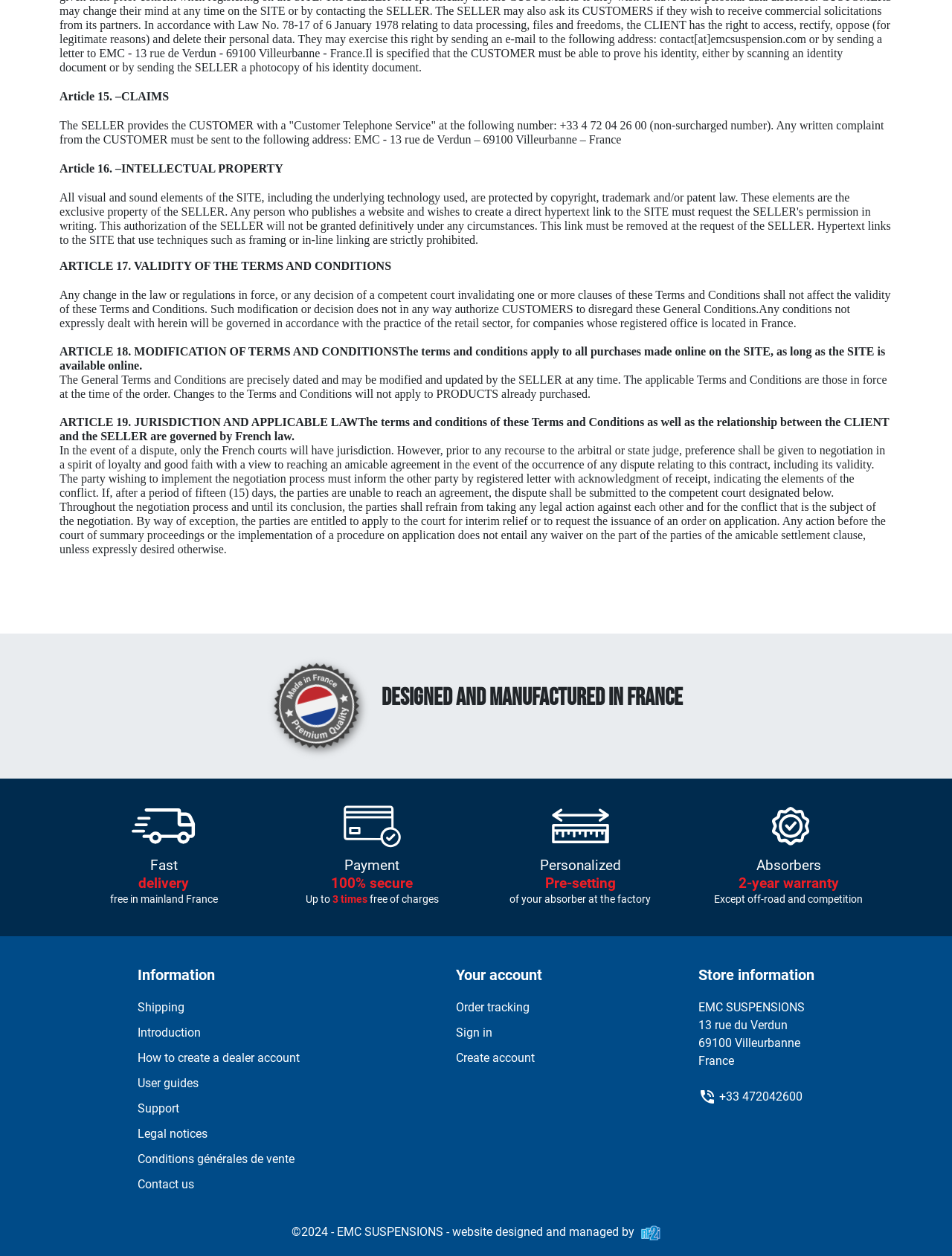What is the address for written complaints?
Can you offer a detailed and complete answer to this question?

The address for written complaints can be found in the Article 15 section, which provides information about the customer service. The address is EMC - 13 rue de Verdun – 69100 Villeurbanne – France, which is the same as the company's address.